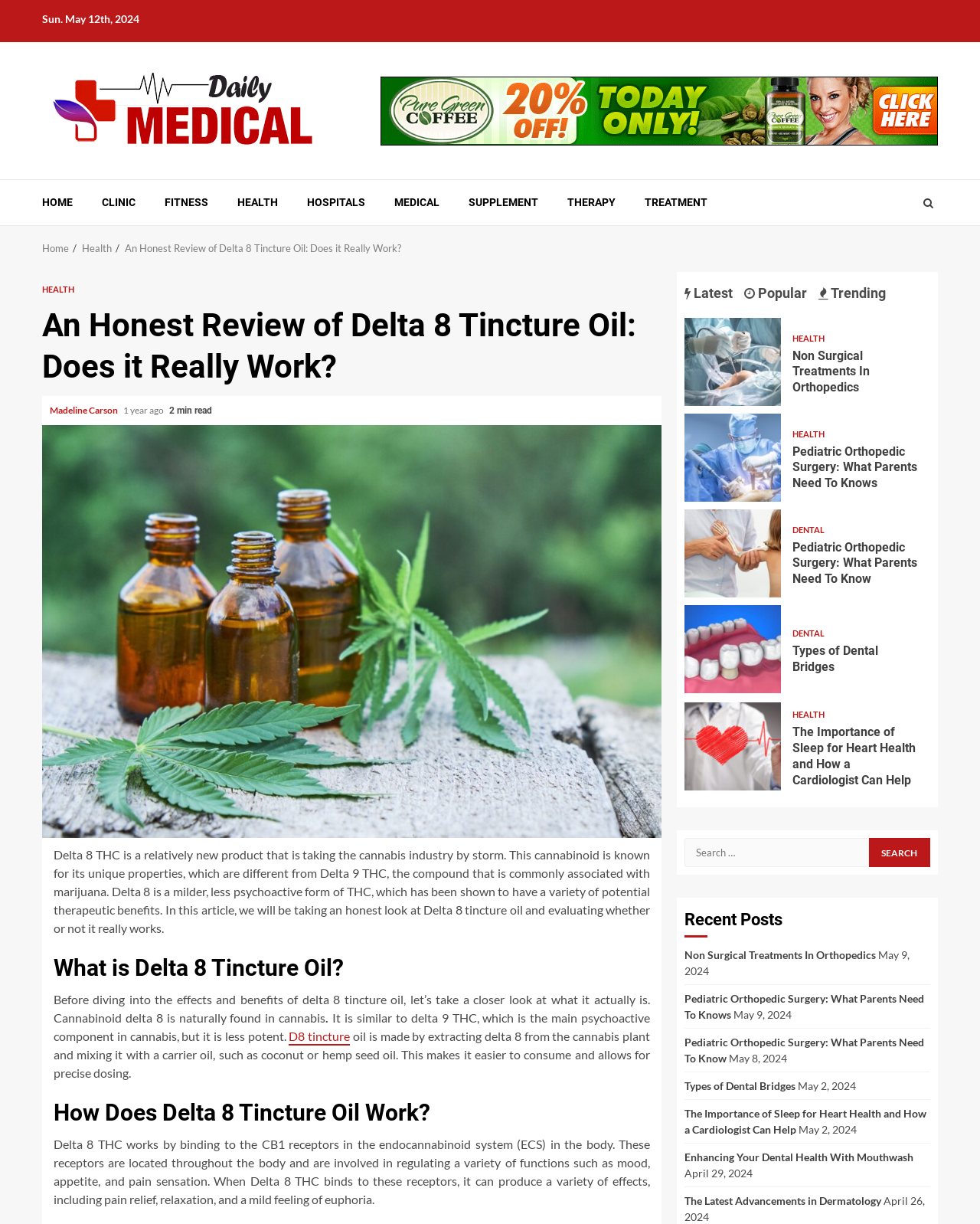Please provide a one-word or short phrase answer to the question:
What is the author of the article?

Madeline Carson